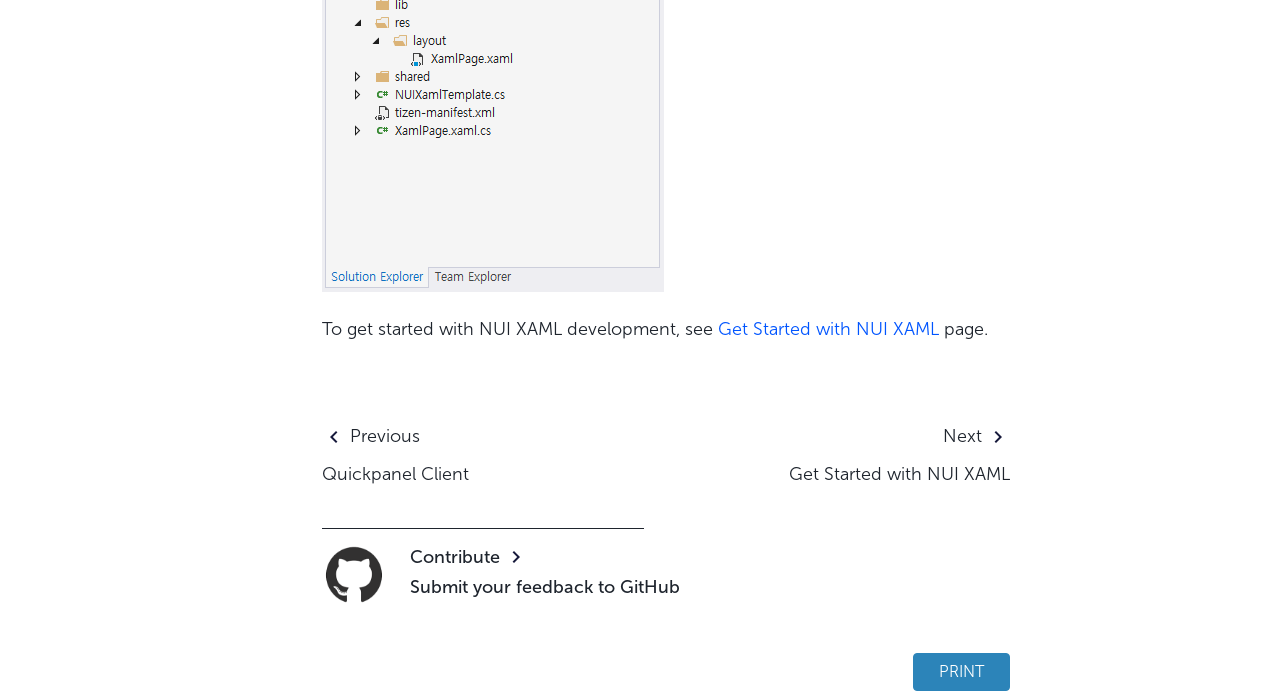Locate the bounding box coordinates of the clickable region necessary to complete the following instruction: "Click on the 'Palette' link". Provide the coordinates in the format of four float numbers between 0 and 1, i.e., [left, top, right, bottom].

[0.0, 0.056, 0.219, 0.098]